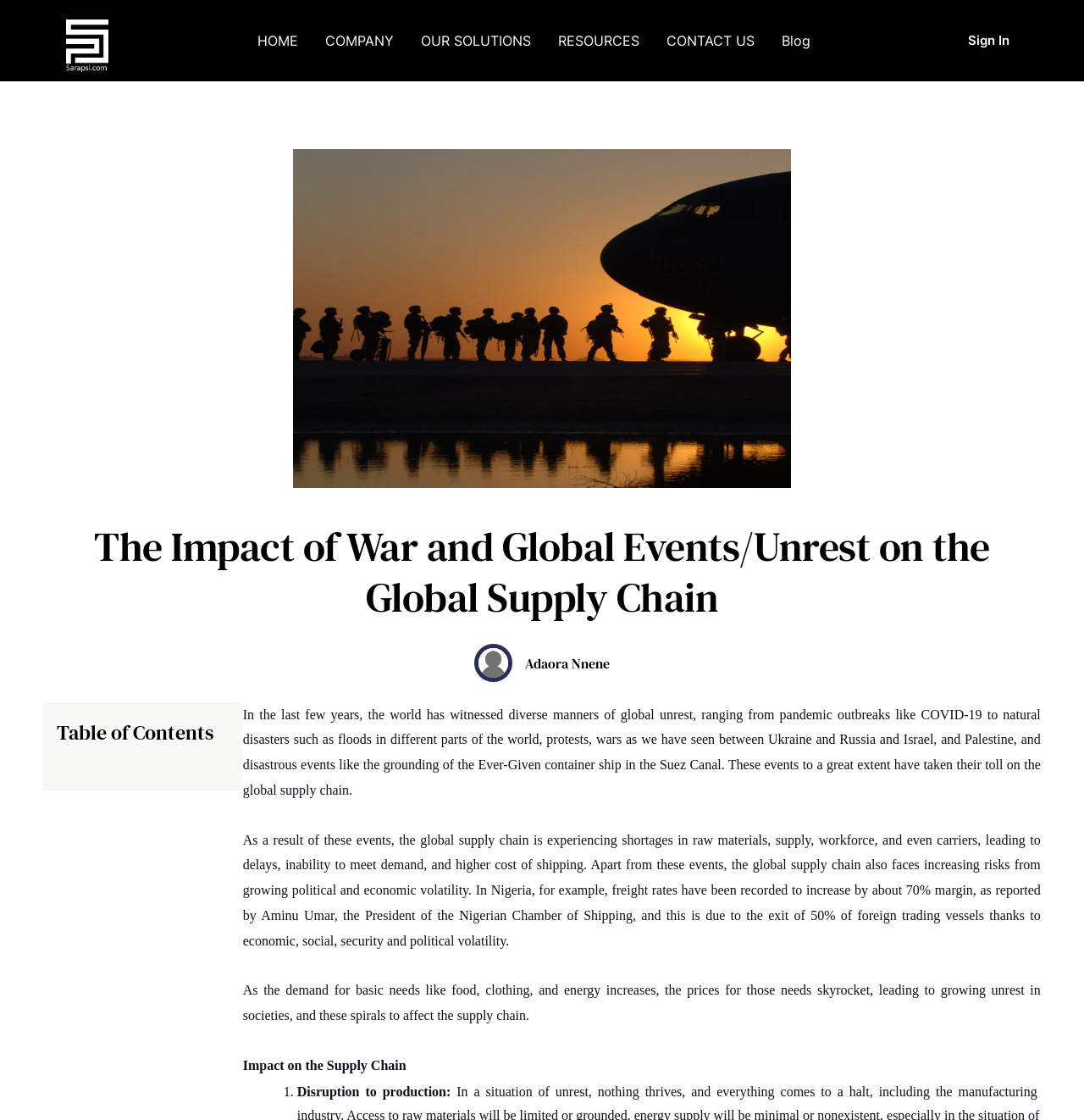What is the first point mentioned under 'Impact on the Supply Chain'?
Please give a detailed and elaborate answer to the question.

I found a list marker element with the text '1.' followed by a static text element with the text 'Disruption to production:', indicating that it is the first point mentioned under 'Impact on the Supply Chain'.